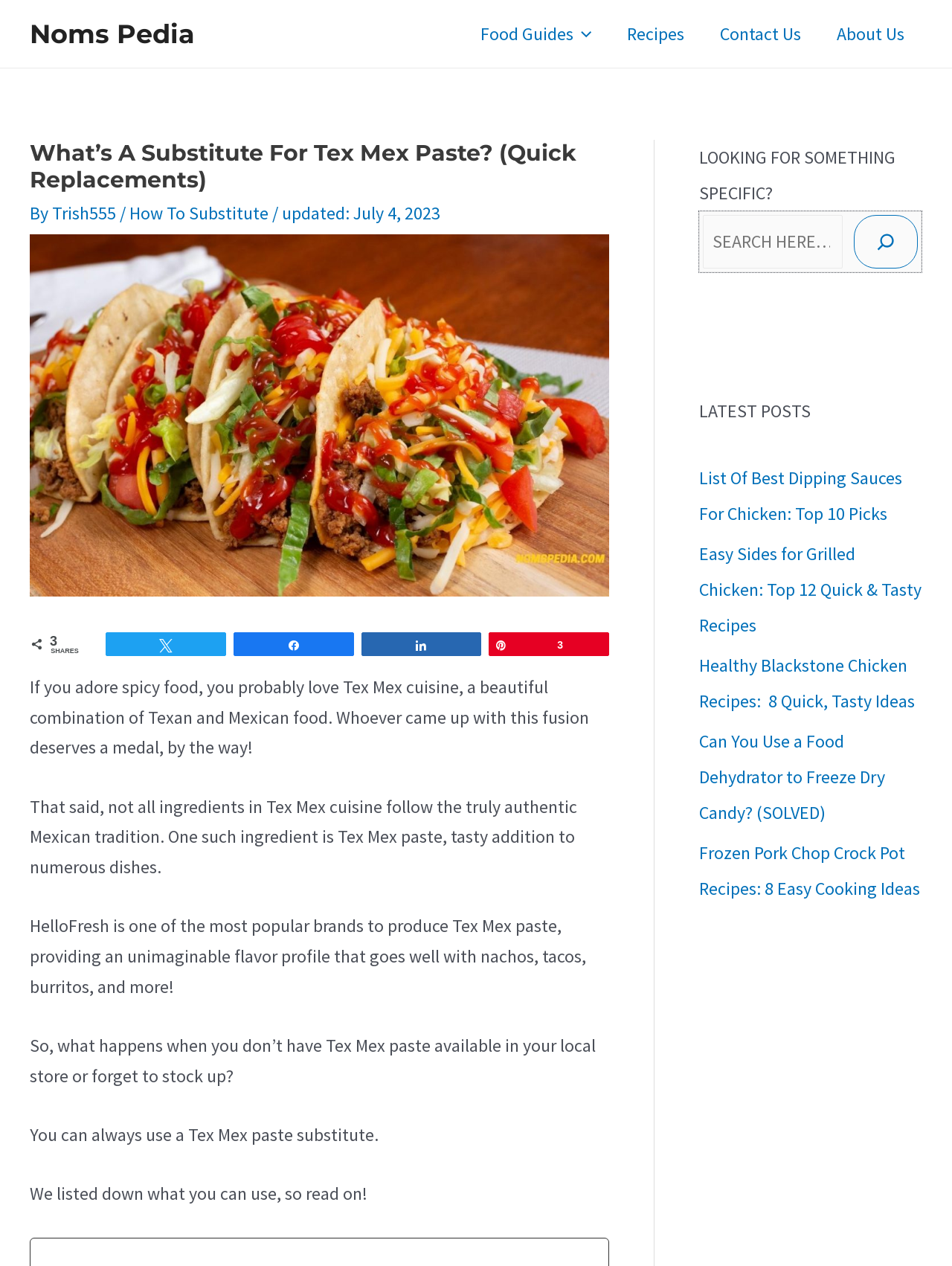What is the author of the article?
Look at the image and respond with a one-word or short phrase answer.

Trish555